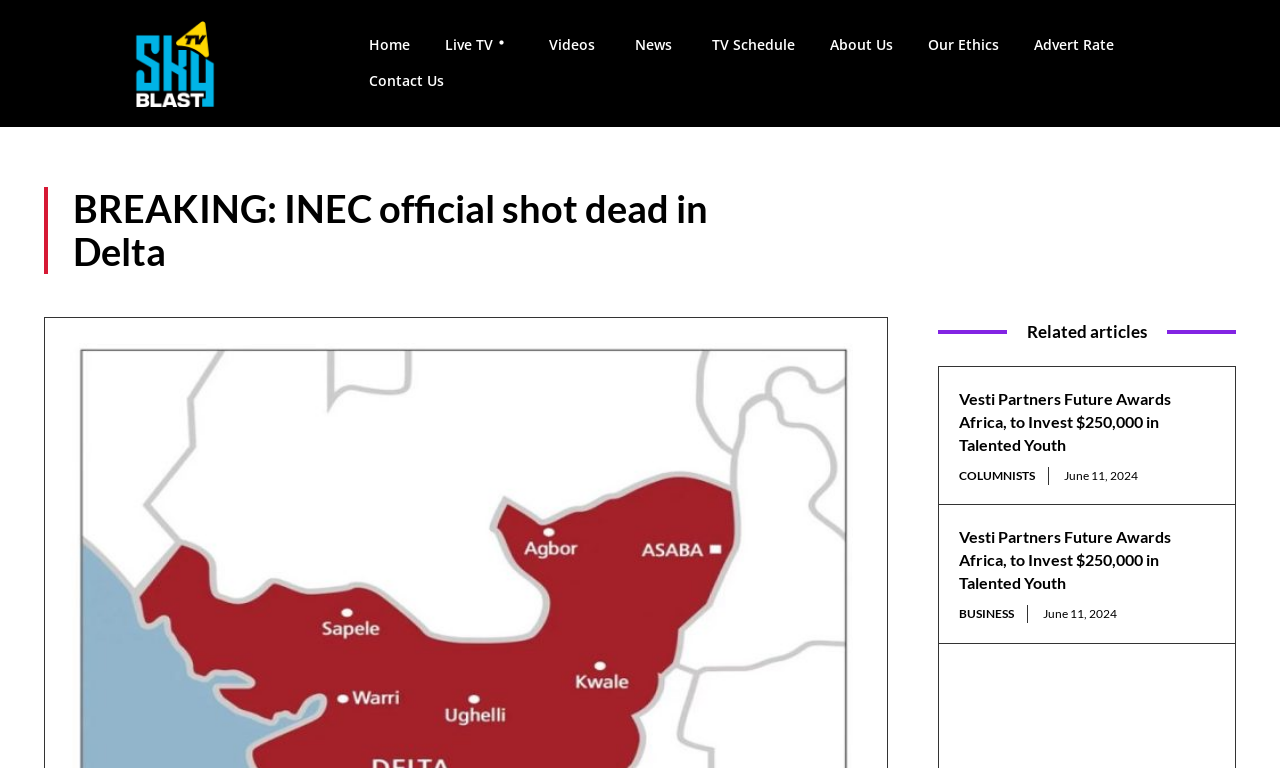Identify the bounding box of the UI element that matches this description: "News".

[0.485, 0.035, 0.541, 0.082]